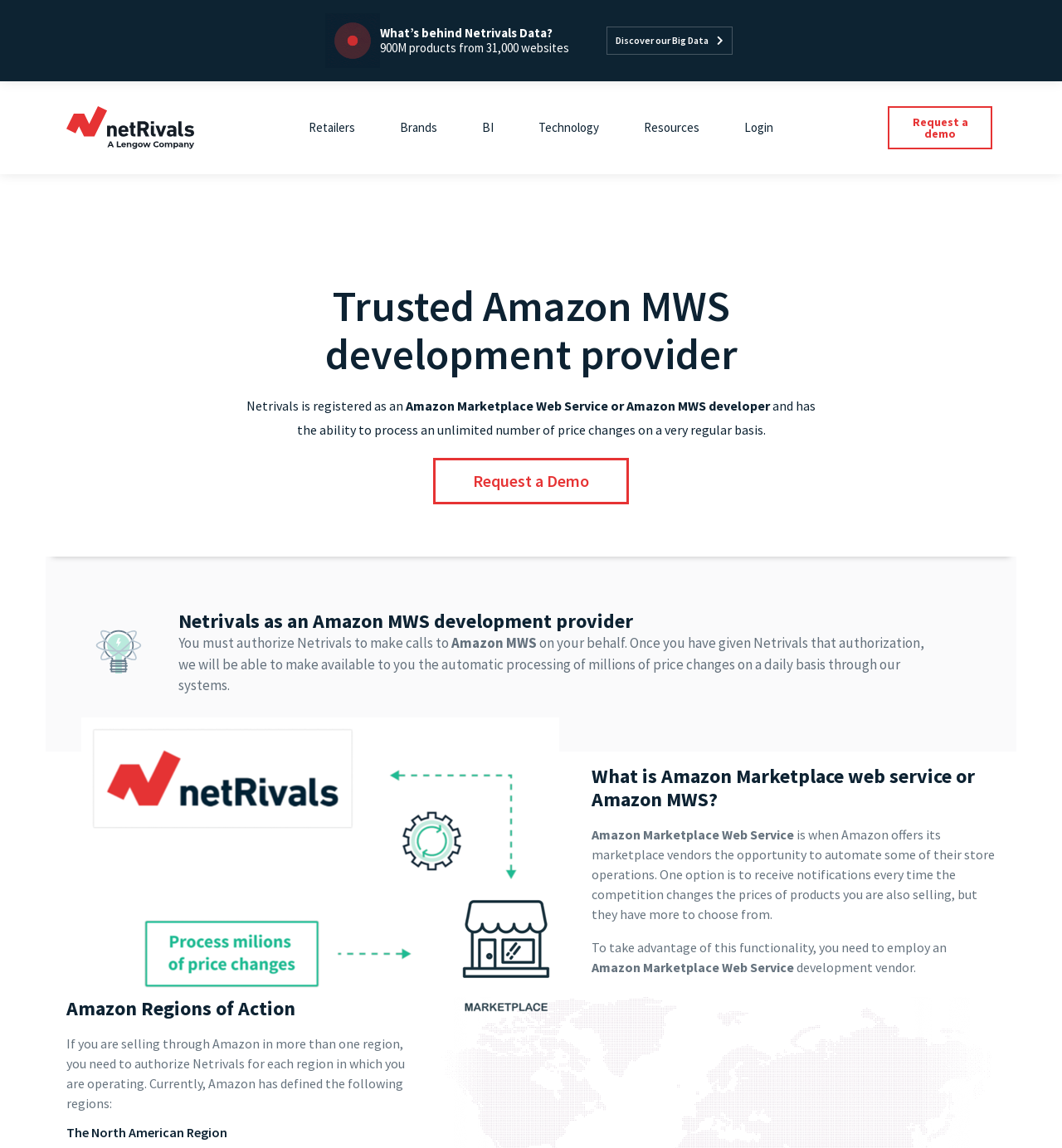Identify the title of the webpage and provide its text content.

Trusted Amazon MWS development provider